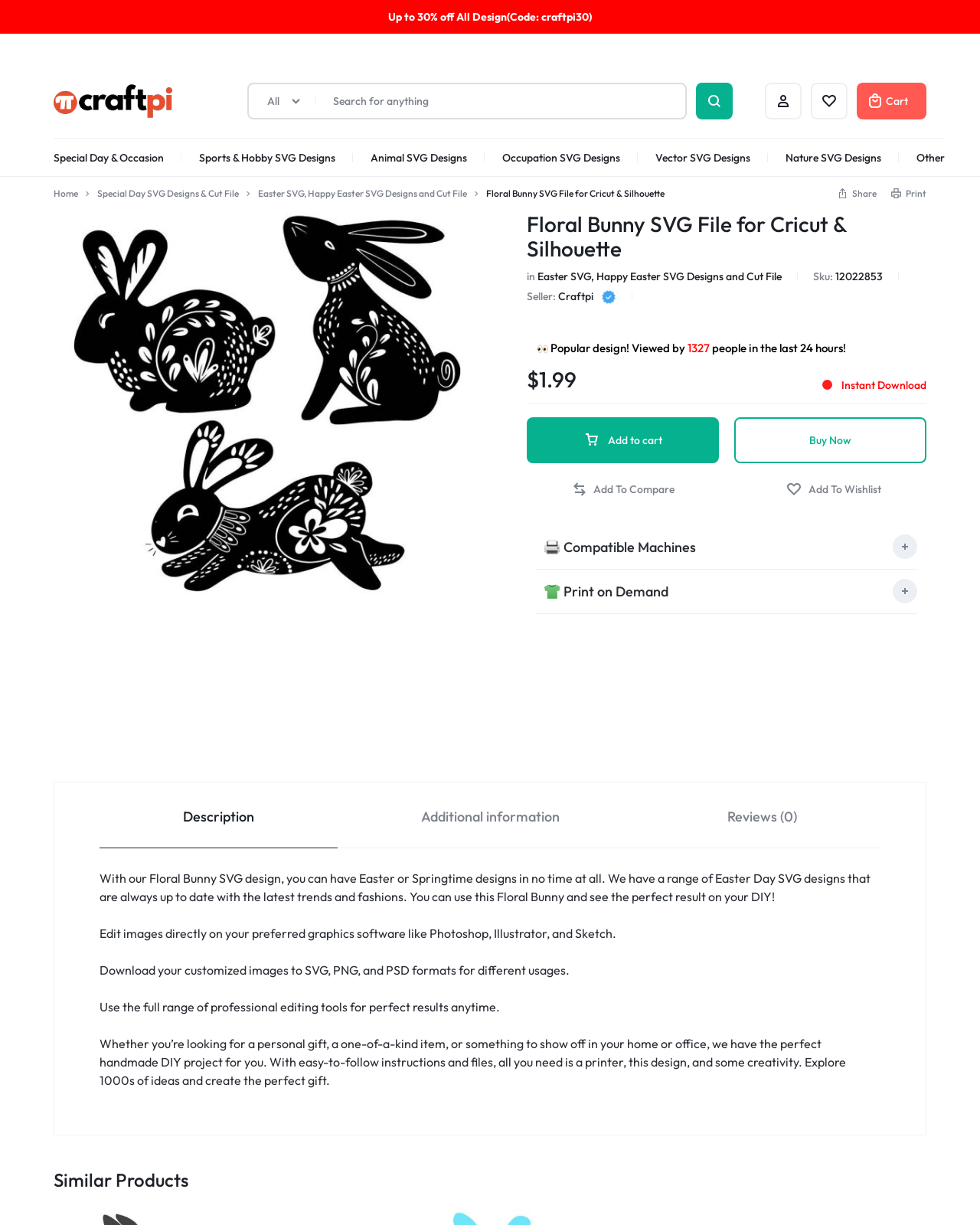From the given element description: "Occasion", find the bounding box for the UI element. Provide the coordinates as four float numbers between 0 and 1, in the order [left, top, right, bottom].

[0.072, 0.166, 0.117, 0.179]